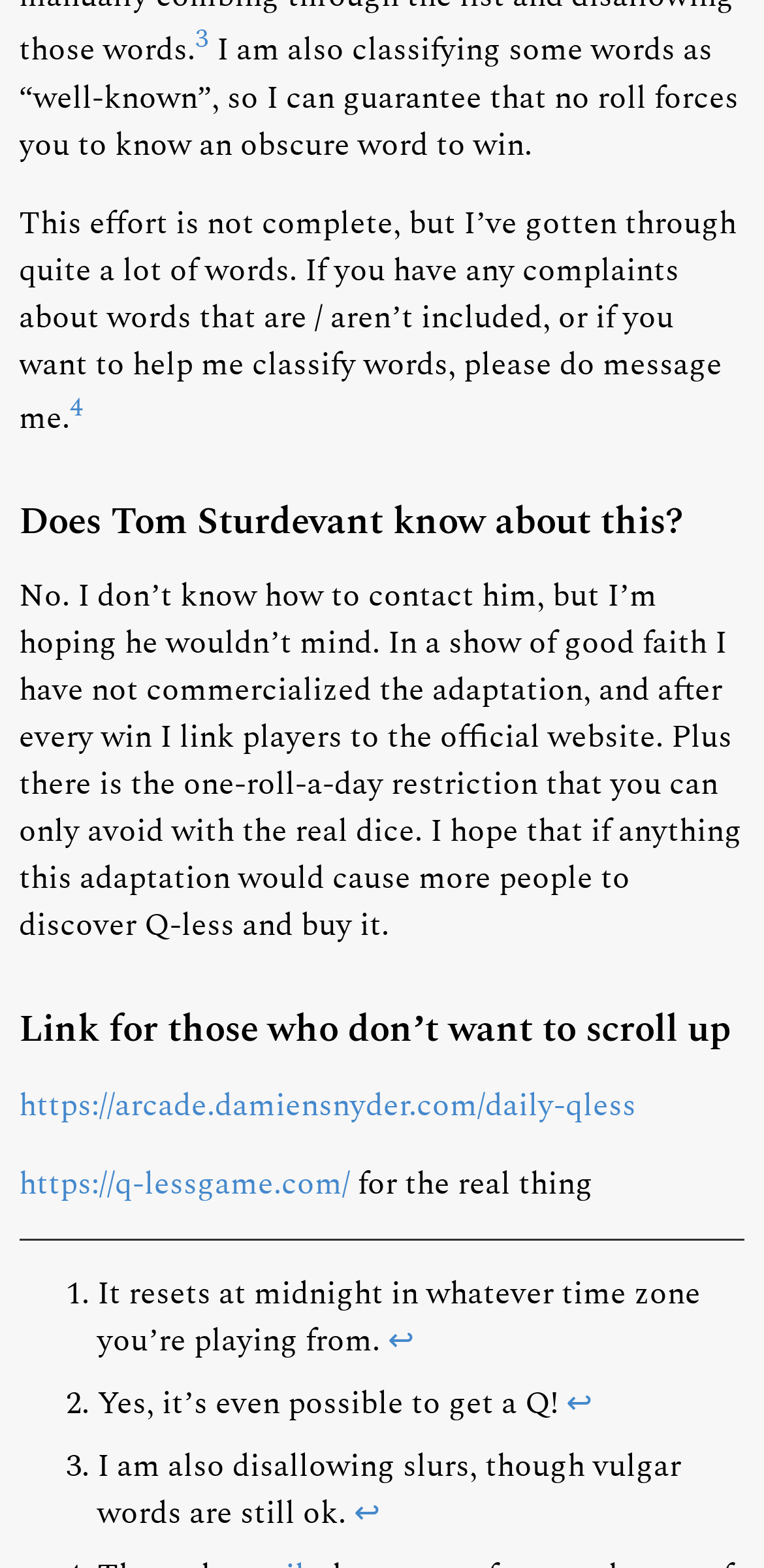Find and specify the bounding box coordinates that correspond to the clickable region for the instruction: "Set price in the third row of Your Buy YES Orders".

None